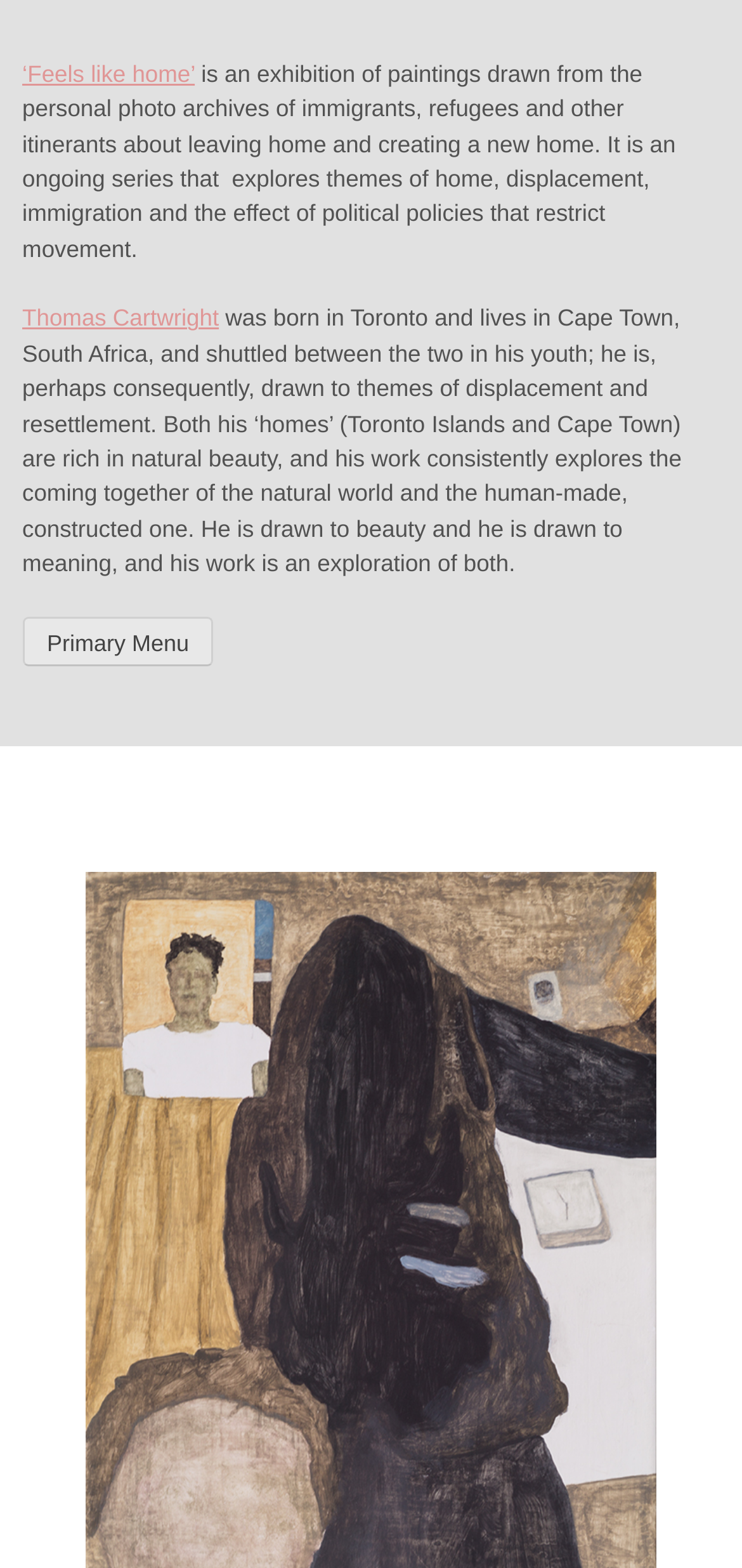Identify the bounding box for the described UI element: "Thomas Cartwright".

[0.03, 0.195, 0.295, 0.212]